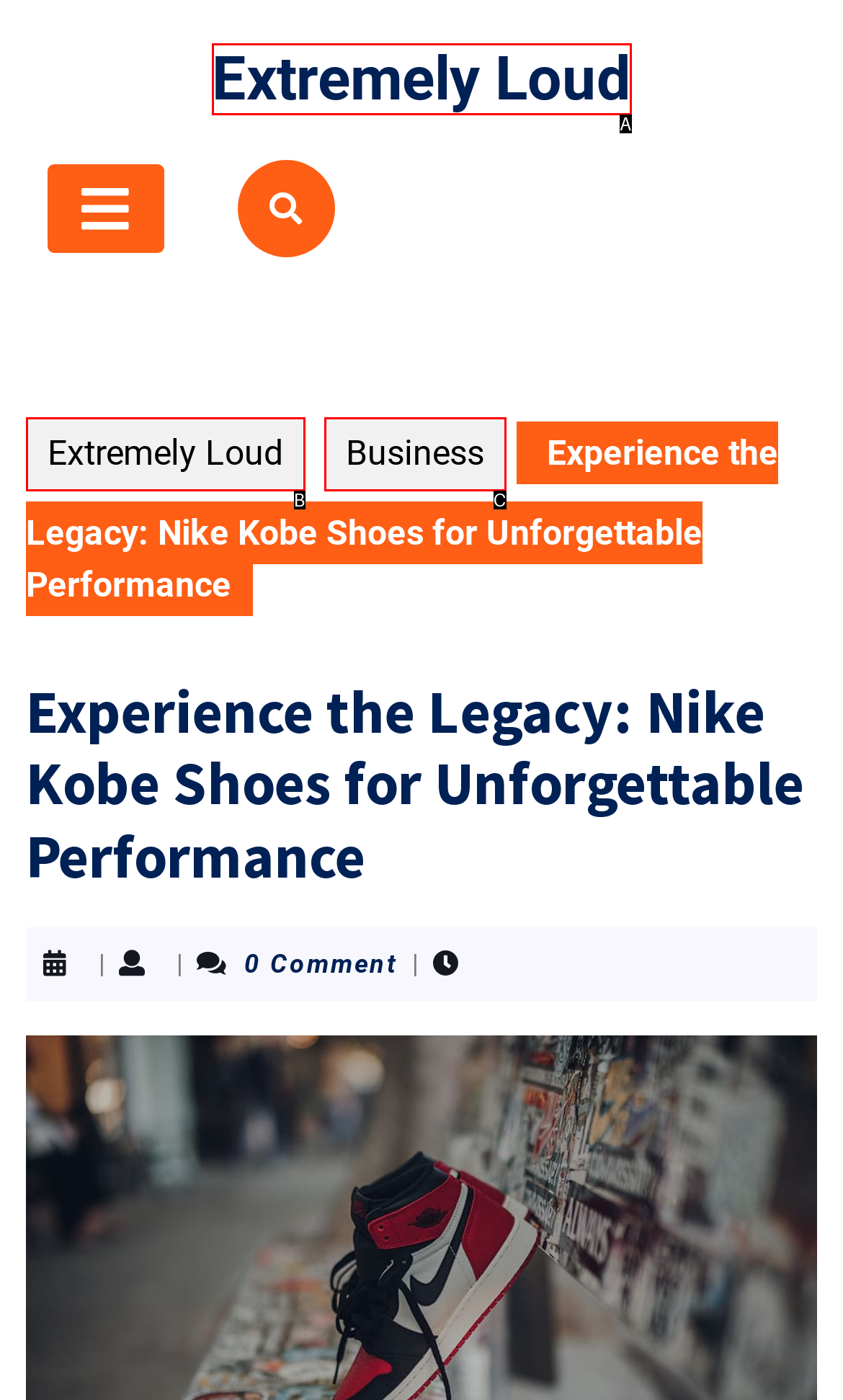Match the description: Business to the appropriate HTML element. Respond with the letter of your selected option.

C